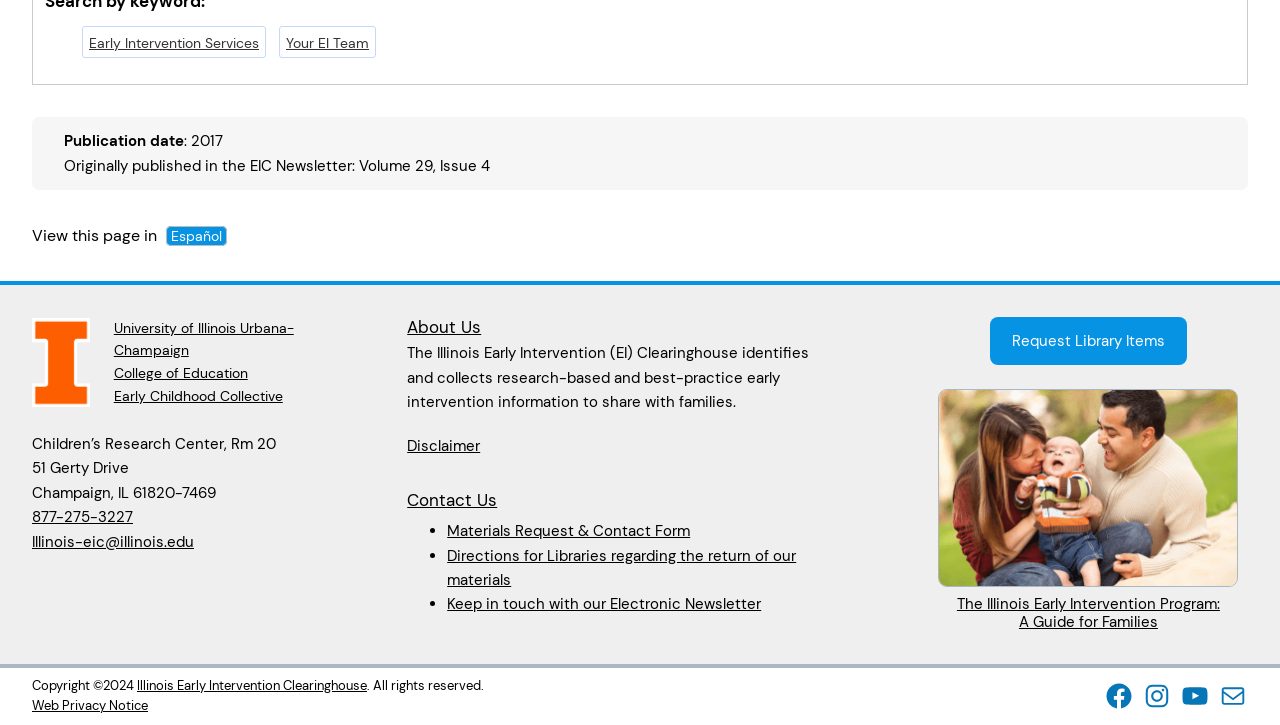Respond to the question below with a single word or phrase:
What is the topic of the guide mentioned on the webpage?

The Illinois Early Intervention Program